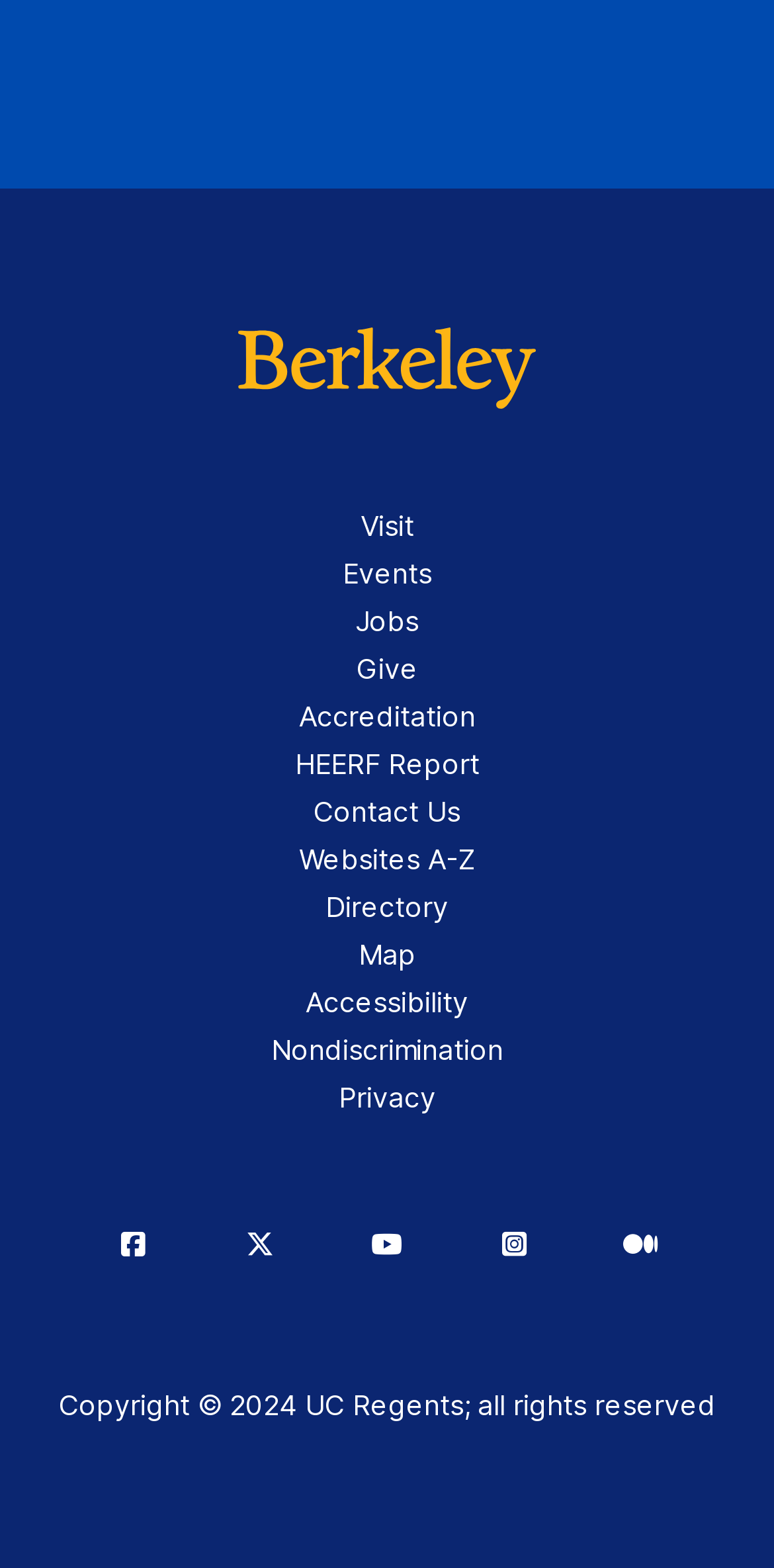What is the copyright information?
Refer to the image and respond with a one-word or short-phrase answer.

Copyright 2024 UC Regents